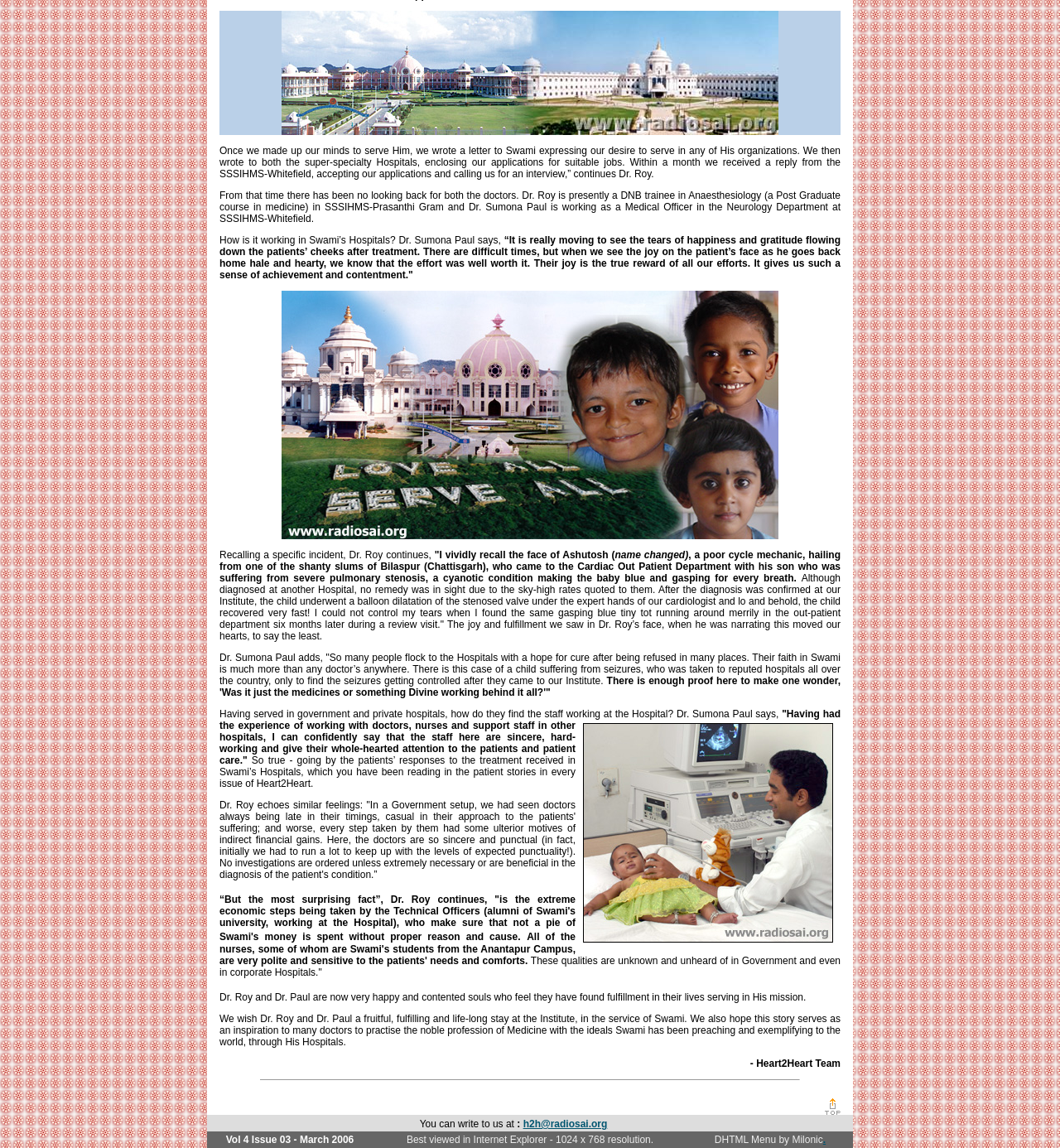What is the name of the publication where this story was published?
Please provide a full and detailed response to the question.

The story is attributed to the 'Heart2Heart Team' and mentions 'patient stories in every issue of Heart2Heart', which suggests that this is the name of the publication where this story was published.